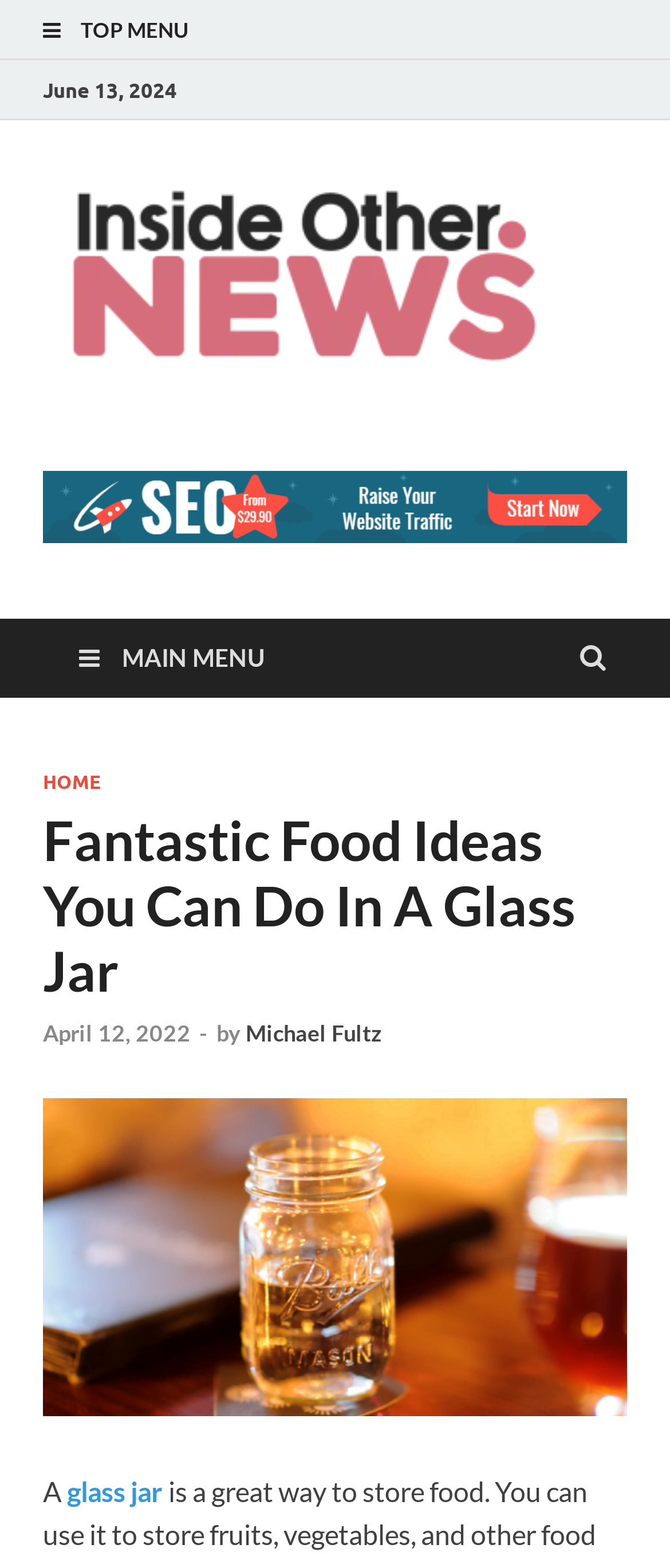Provide the bounding box coordinates for the area that should be clicked to complete the instruction: "read article about Fantastic Food Ideas You Can Do In A Glass Jar".

[0.064, 0.515, 0.936, 0.641]